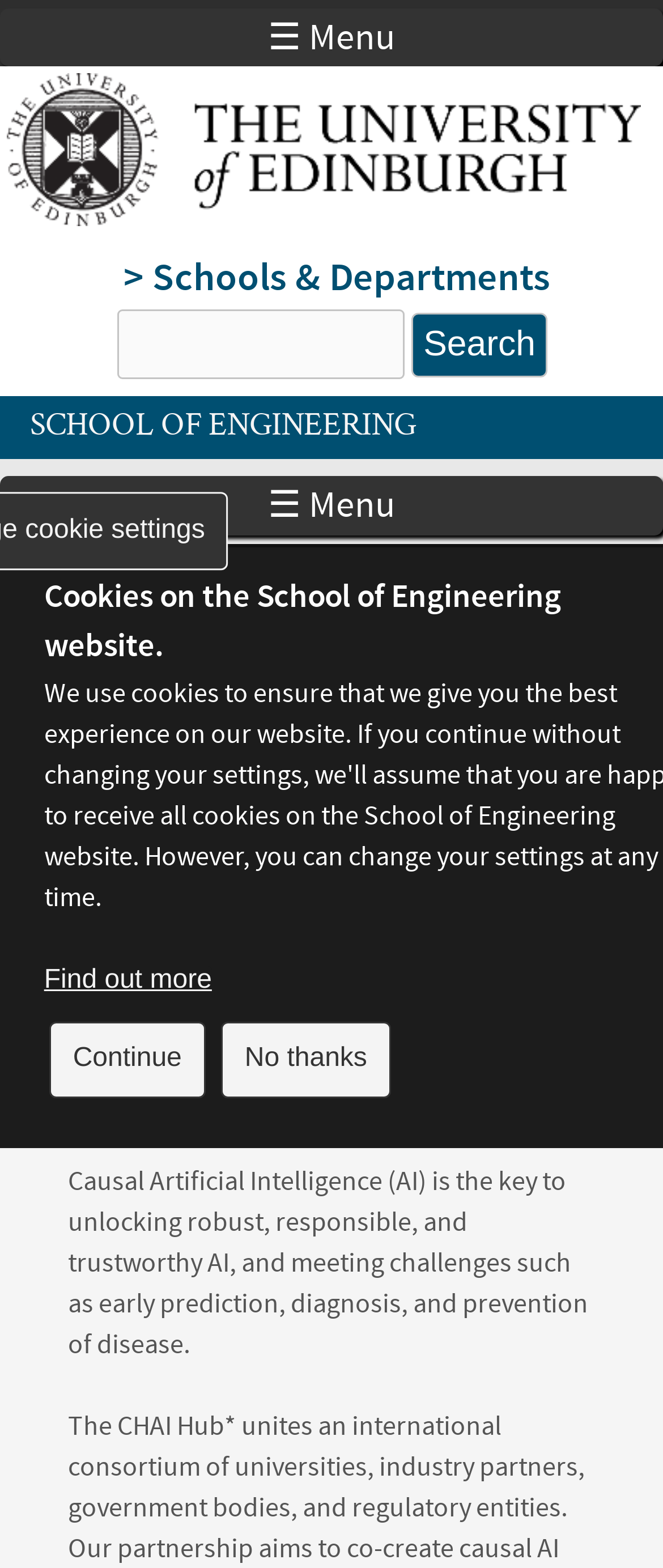Determine which piece of text is the heading of the webpage and provide it.

School of Engineering